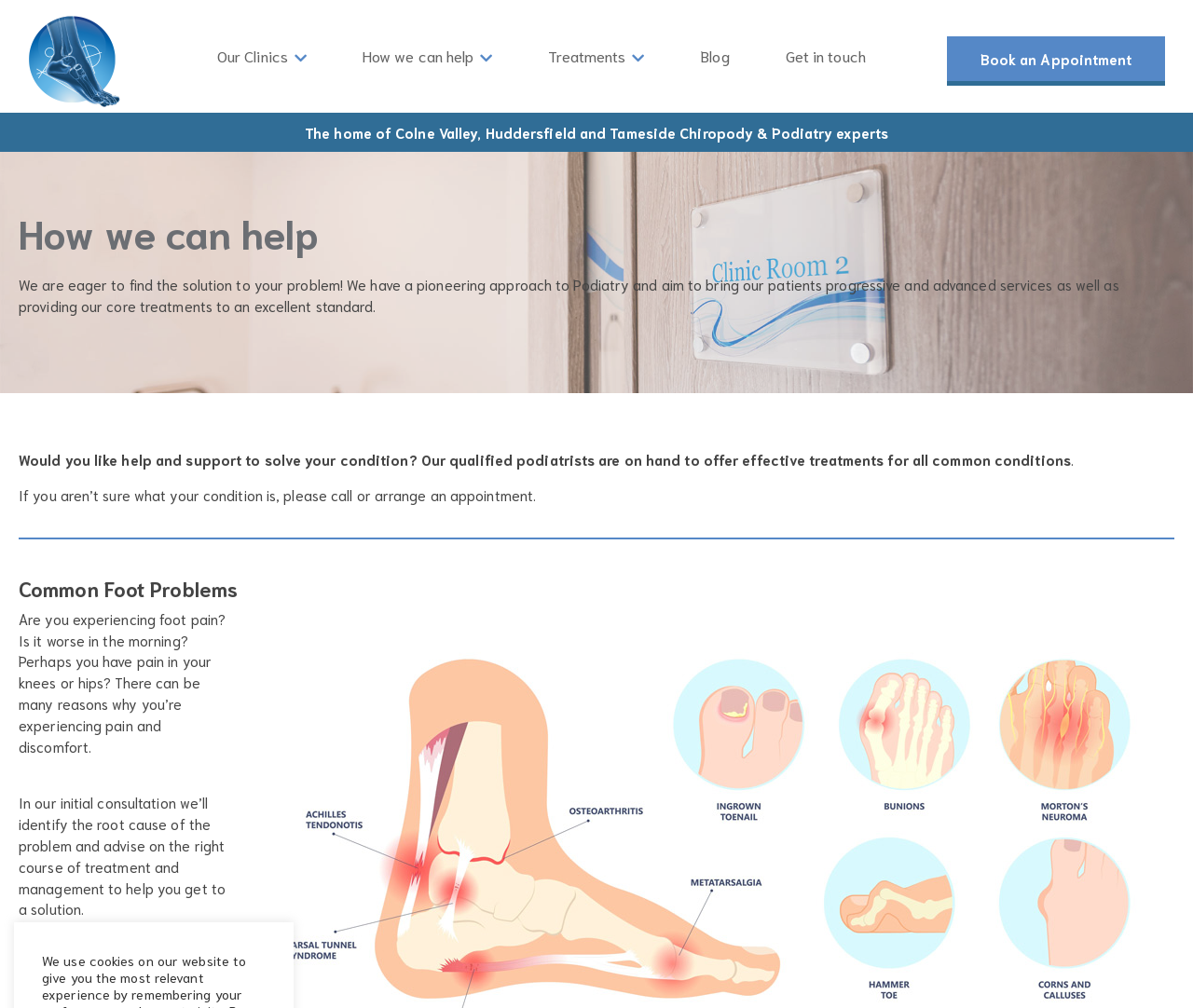What is the purpose of the podiatrists?
Based on the image content, provide your answer in one word or a short phrase.

Offer effective treatments